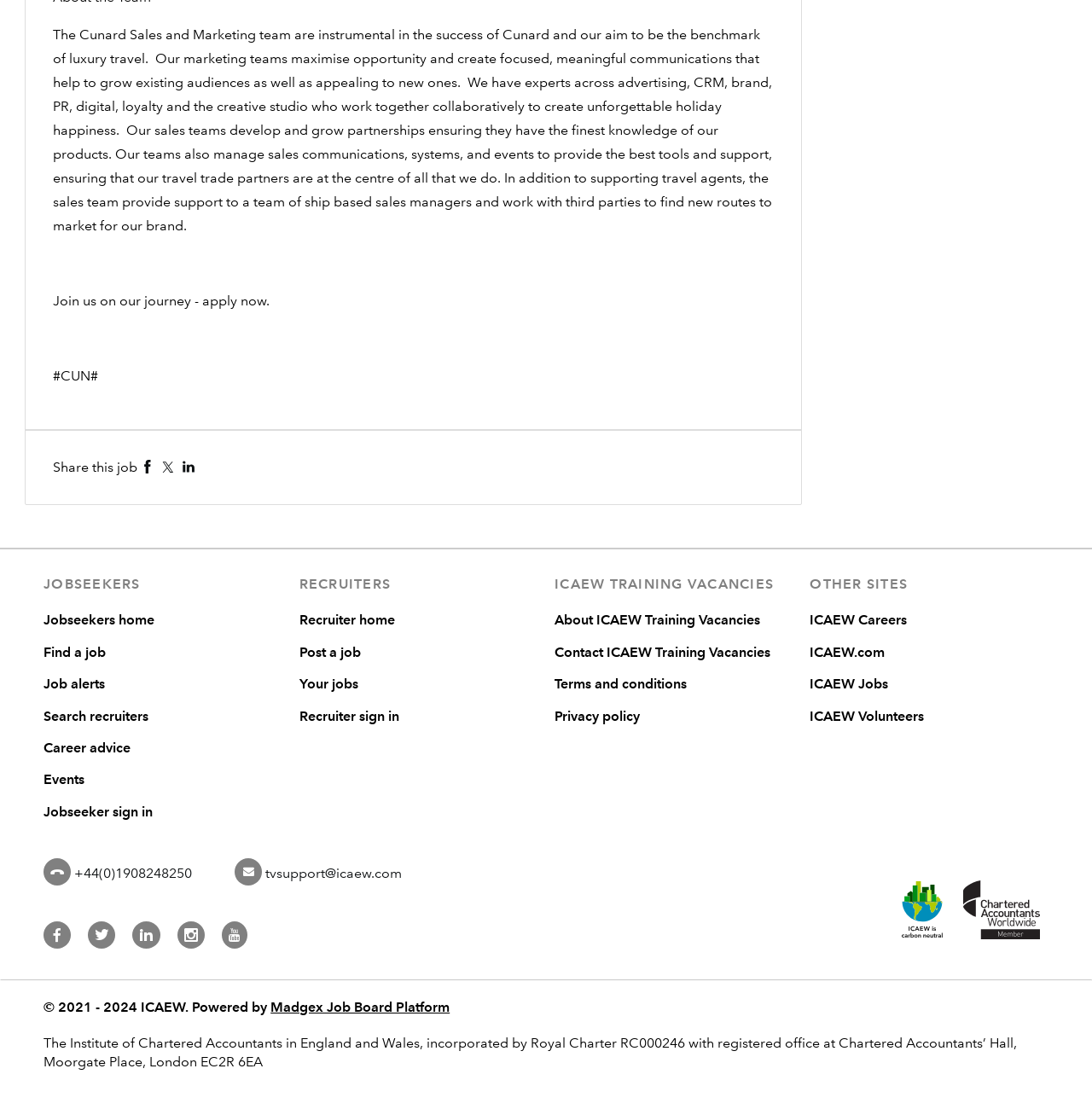Identify the bounding box for the described UI element. Provide the coordinates in (top-left x, top-left y, bottom-right x, bottom-right y) format with values ranging from 0 to 1: Job alerts

[0.04, 0.606, 0.096, 0.621]